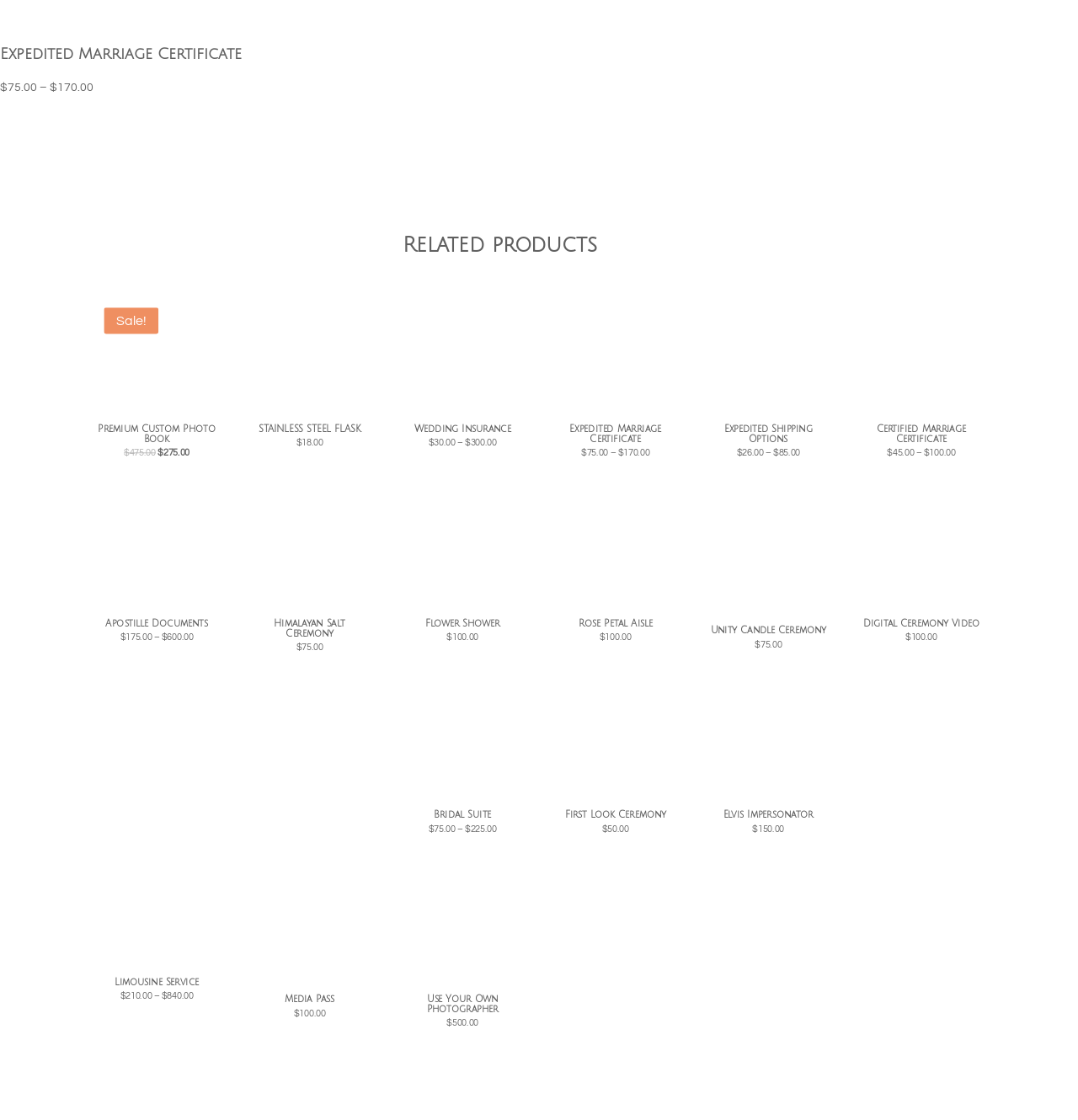Show the bounding box coordinates of the element that should be clicked to complete the task: "Check the 'Digital Ceremony Video' service".

[0.799, 0.442, 0.91, 0.573]